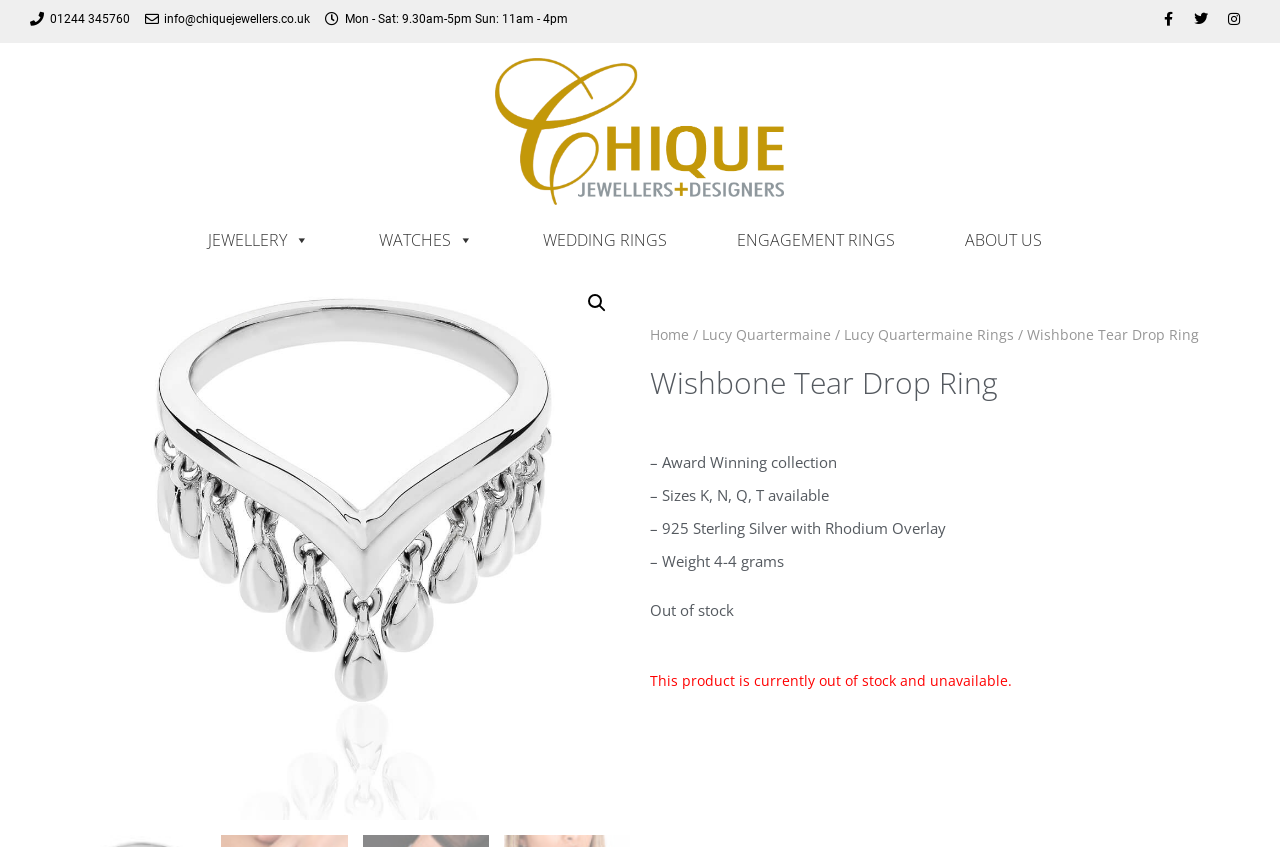Respond with a single word or short phrase to the following question: 
What are the available sizes of the Wishbone Tear Drop Ring?

K, N, Q, T